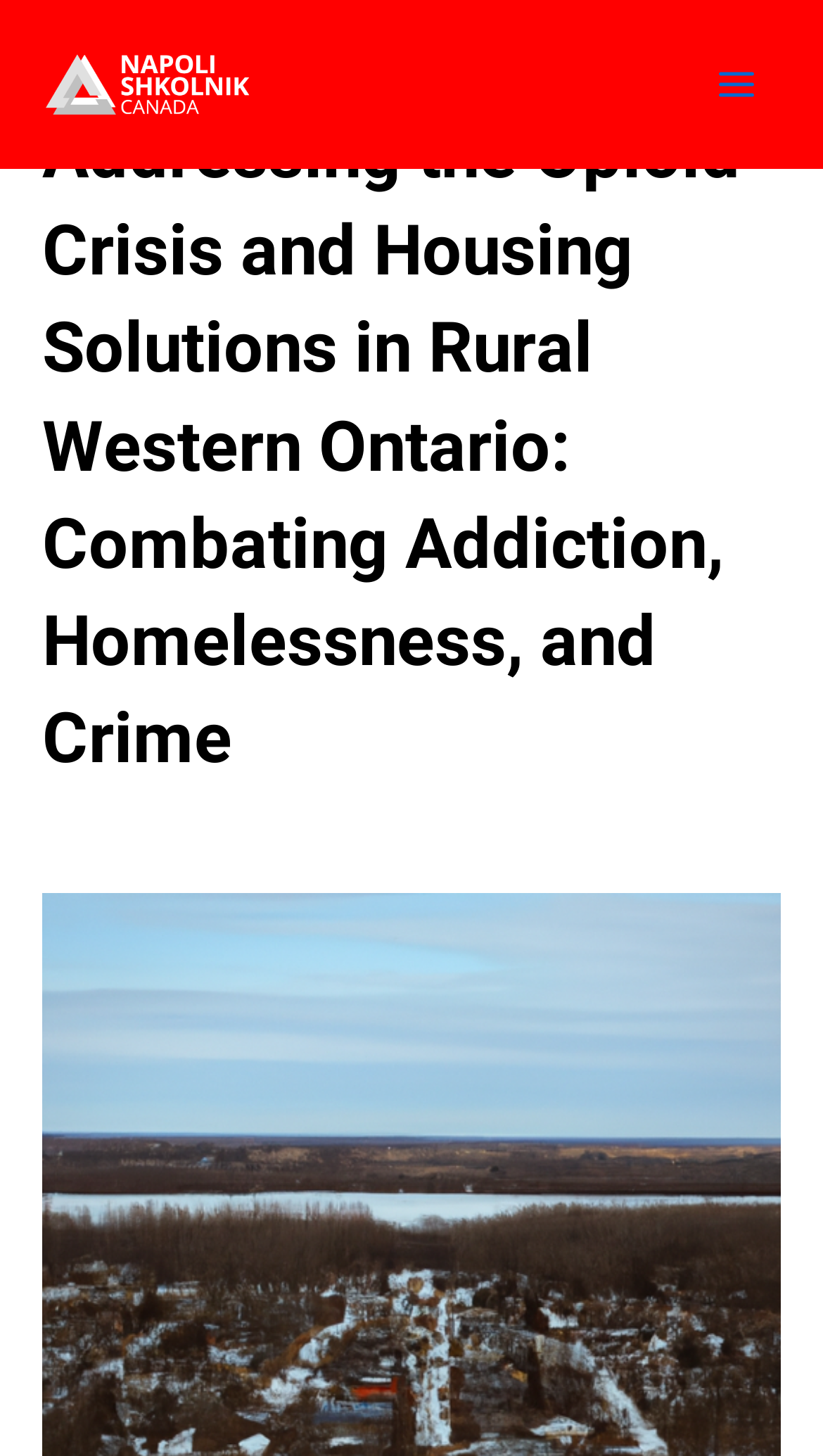Please find the top heading of the webpage and generate its text.

Addressing the Opioid Crisis and Housing Solutions in Rural Western Ontario: Combating Addiction, Homelessness, and Crime